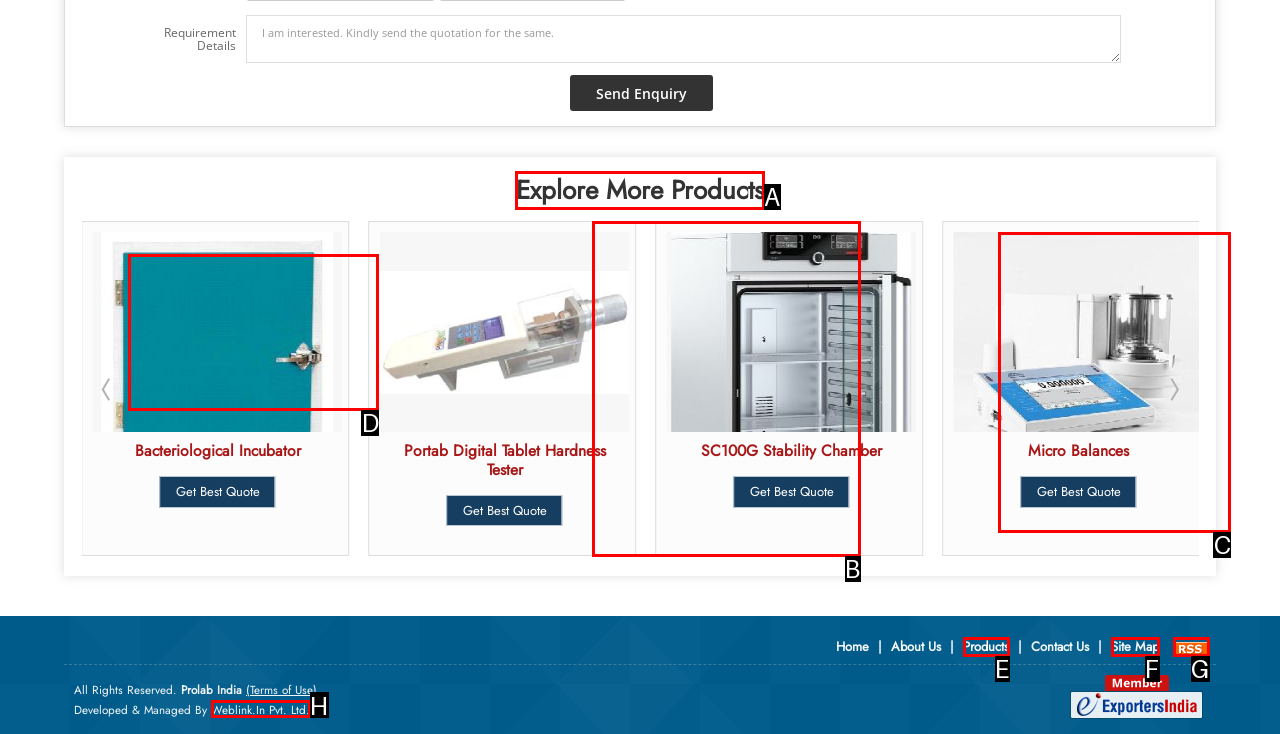For the task: Explore more products, identify the HTML element to click.
Provide the letter corresponding to the right choice from the given options.

A